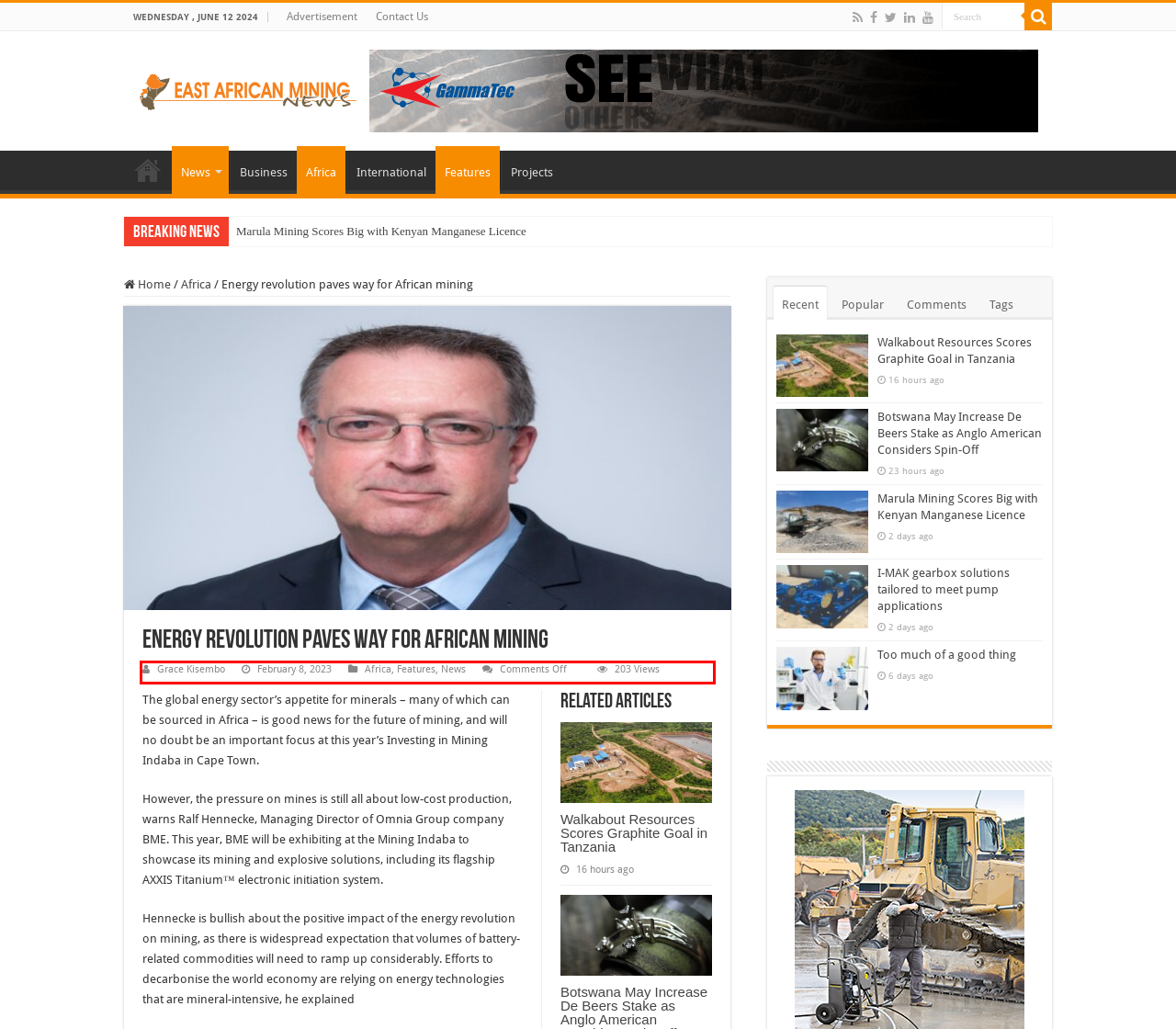You are given a webpage screenshot with a red bounding box around a UI element. Extract and generate the text inside this red bounding box.

Grace Kisembo February 8, 2023 Africa, Features, News Comments Off on Energy revolution paves way for African mining 203 Views